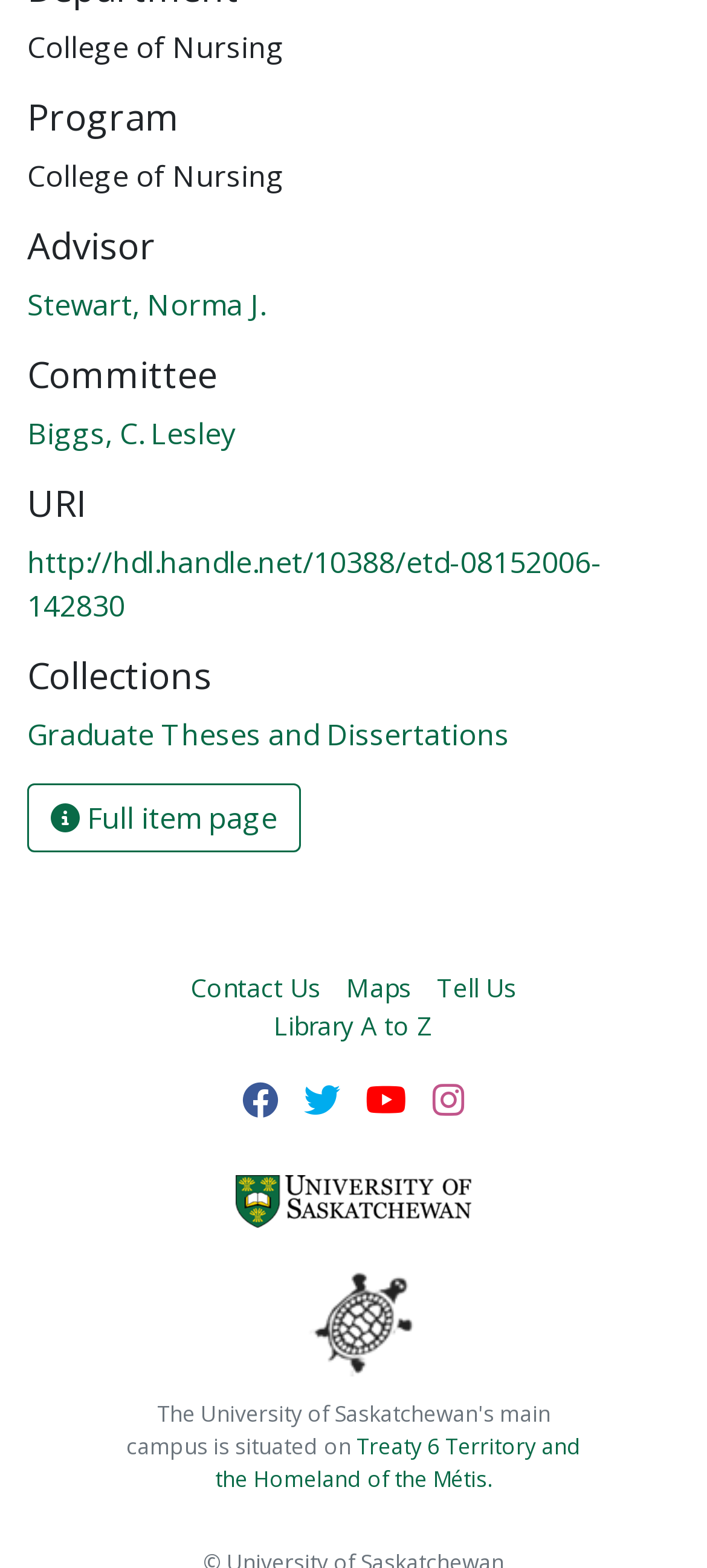Please identify the bounding box coordinates of the element that needs to be clicked to execute the following command: "Follow on Facebook". Provide the bounding box using four float numbers between 0 and 1, formatted as [left, top, right, bottom].

[0.342, 0.685, 0.394, 0.72]